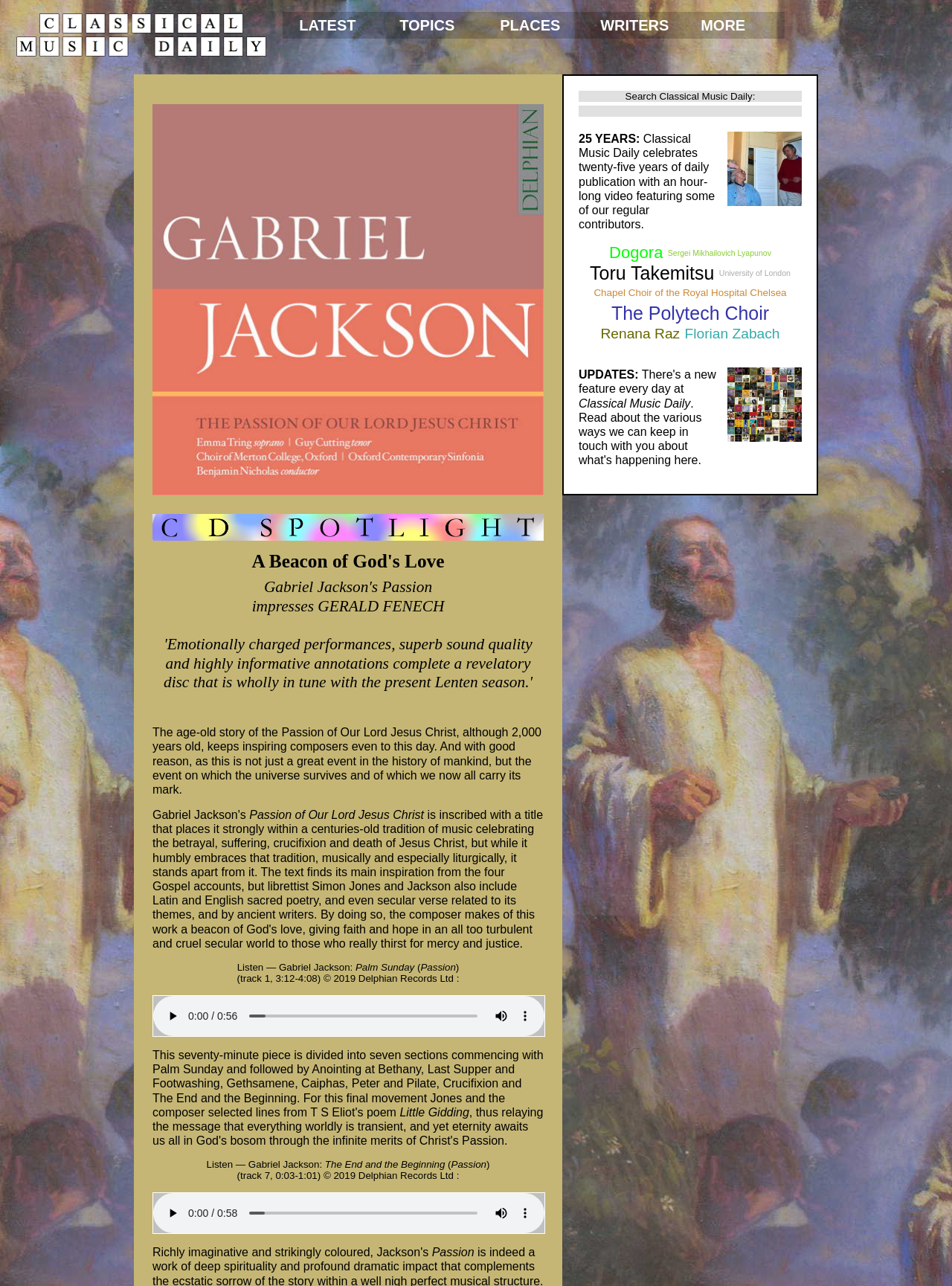Please determine the bounding box coordinates of the element to click in order to execute the following instruction: "Click the 'Contact Us' link". The coordinates should be four float numbers between 0 and 1, specified as [left, top, right, bottom].

None